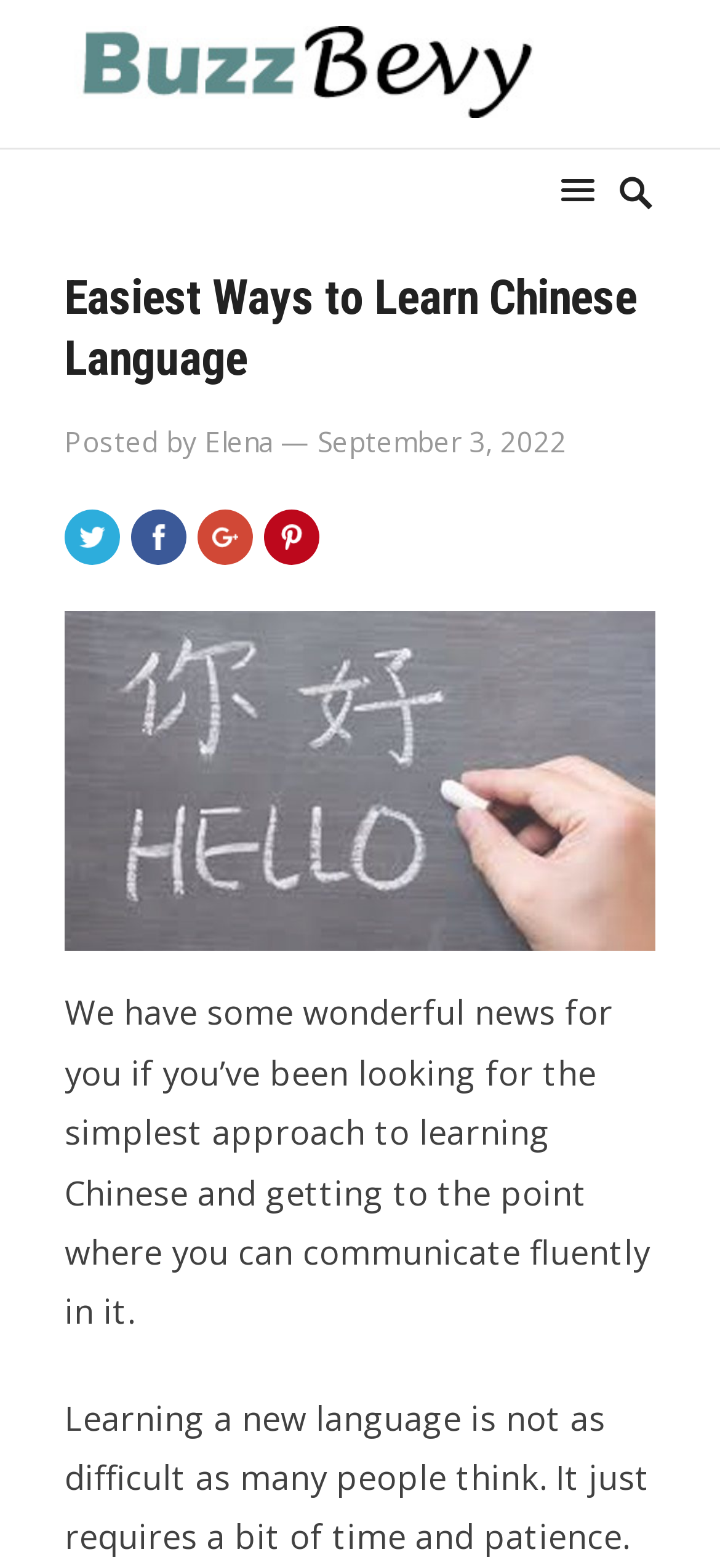Please identify the primary heading of the webpage and give its text content.

Easiest Ways to Learn Chinese Language